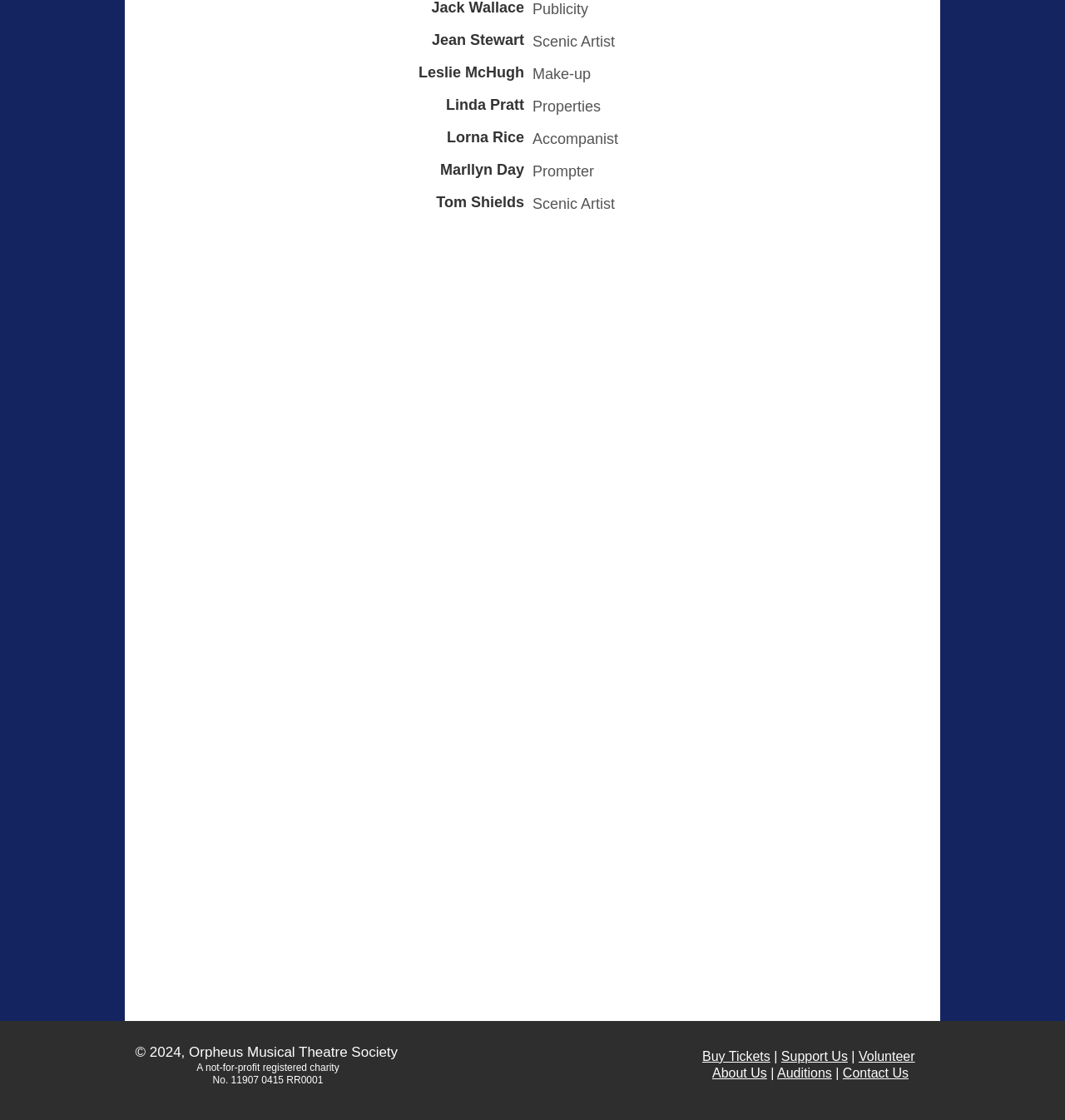Determine the bounding box coordinates for the element that should be clicked to follow this instruction: "Learn about auditions". The coordinates should be given as four float numbers between 0 and 1, in the format [left, top, right, bottom].

[0.73, 0.952, 0.781, 0.964]